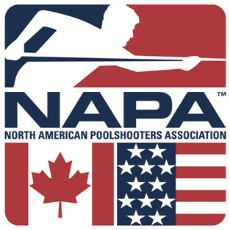What is the acronym for the North American Poolshooters Association?
Refer to the screenshot and respond with a concise word or phrase.

NAPA